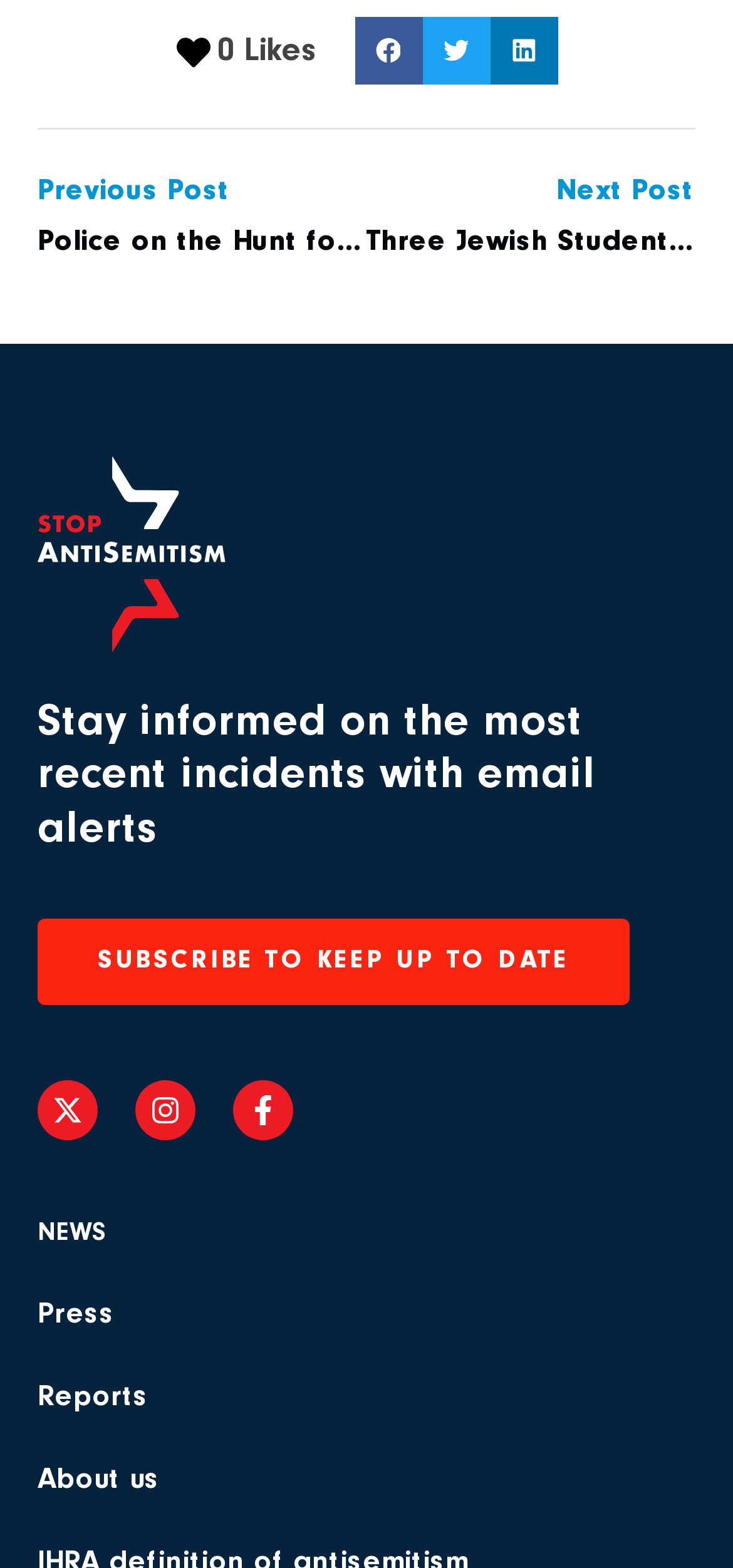Can you specify the bounding box coordinates of the area that needs to be clicked to fulfill the following instruction: "Agree to the terms and conditions"?

None